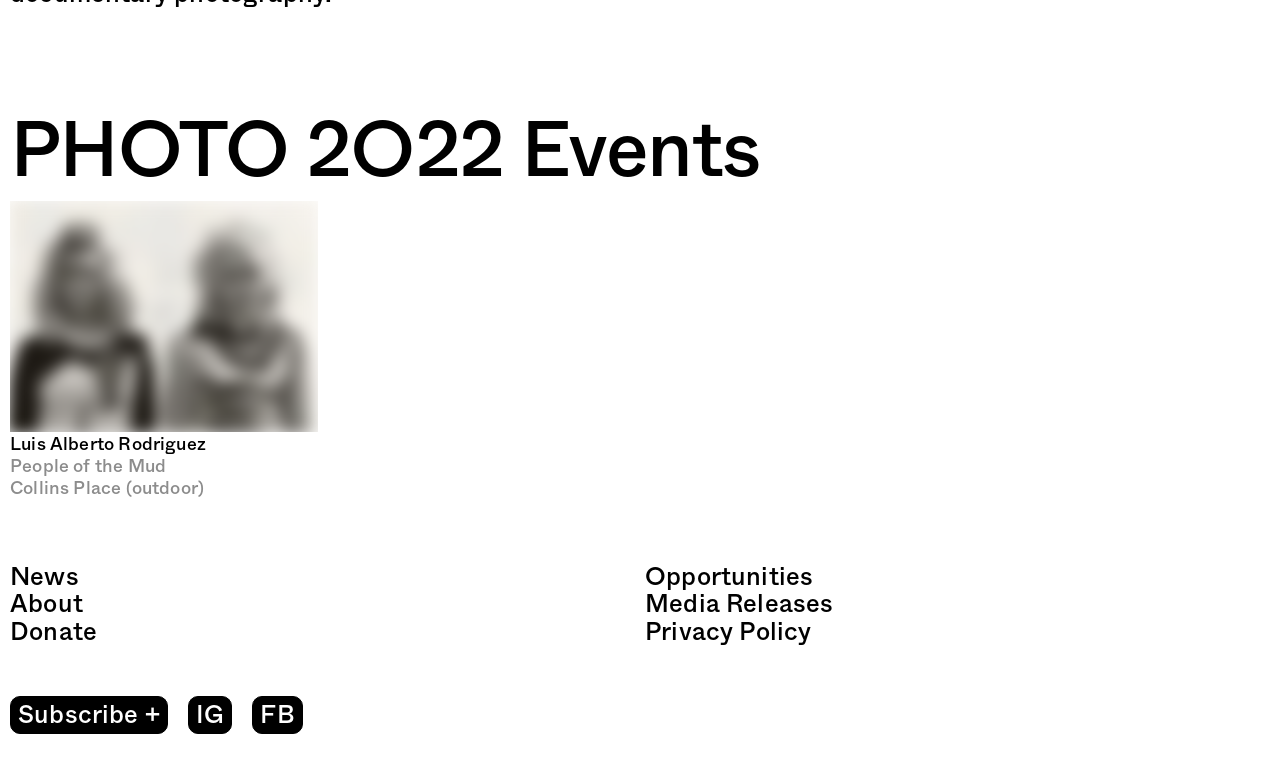How many links are present in the article section?
Answer the question in as much detail as possible.

The article section contains three links, namely 'Luis Alberto Rodriguez People of the Mud', 'Collins Place (outdoor)', and an unnamed link with an image.